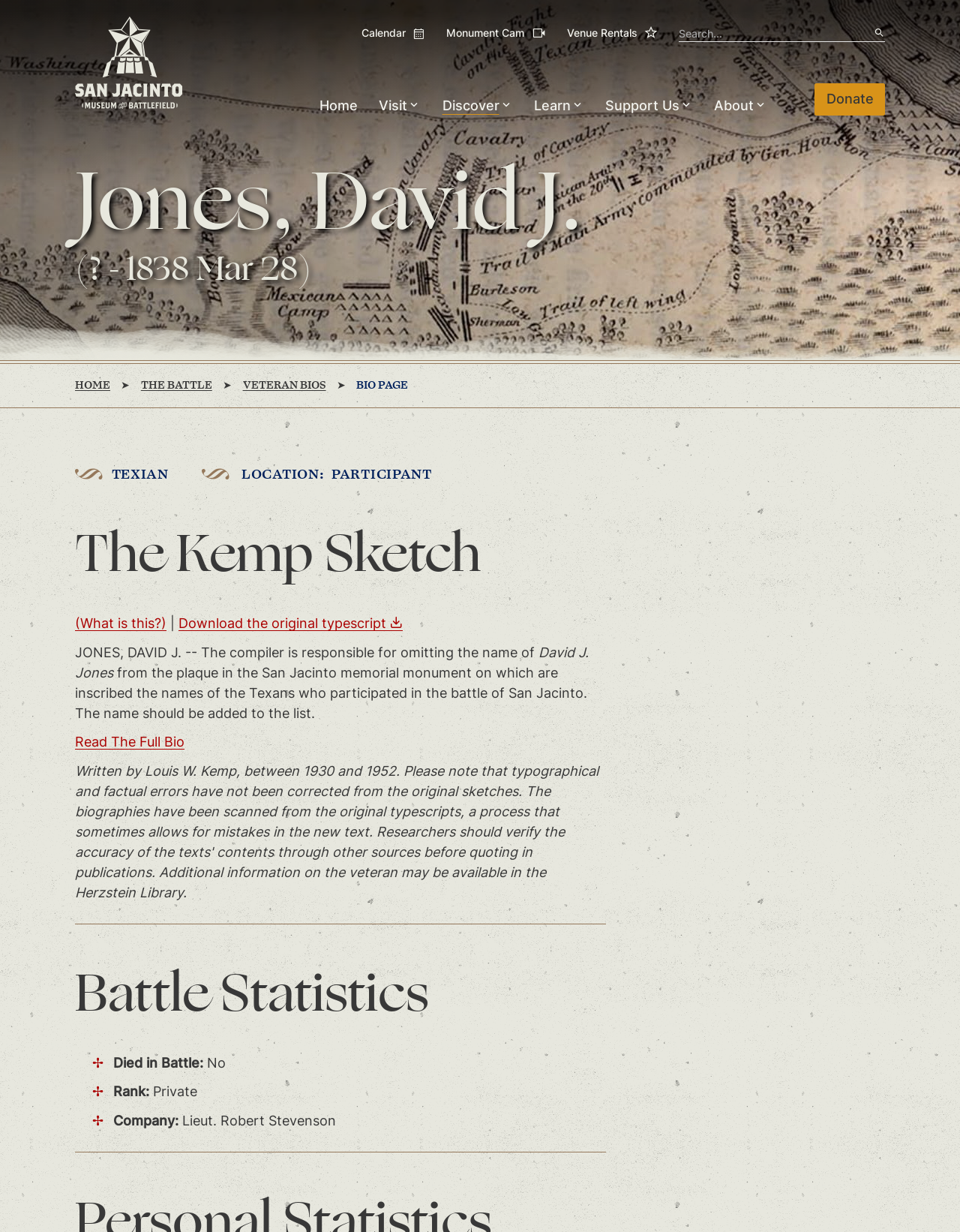Determine the bounding box coordinates for the area that needs to be clicked to fulfill this task: "Donate to the San Jacinto Monument". The coordinates must be given as four float numbers between 0 and 1, i.e., [left, top, right, bottom].

[0.849, 0.067, 0.922, 0.094]